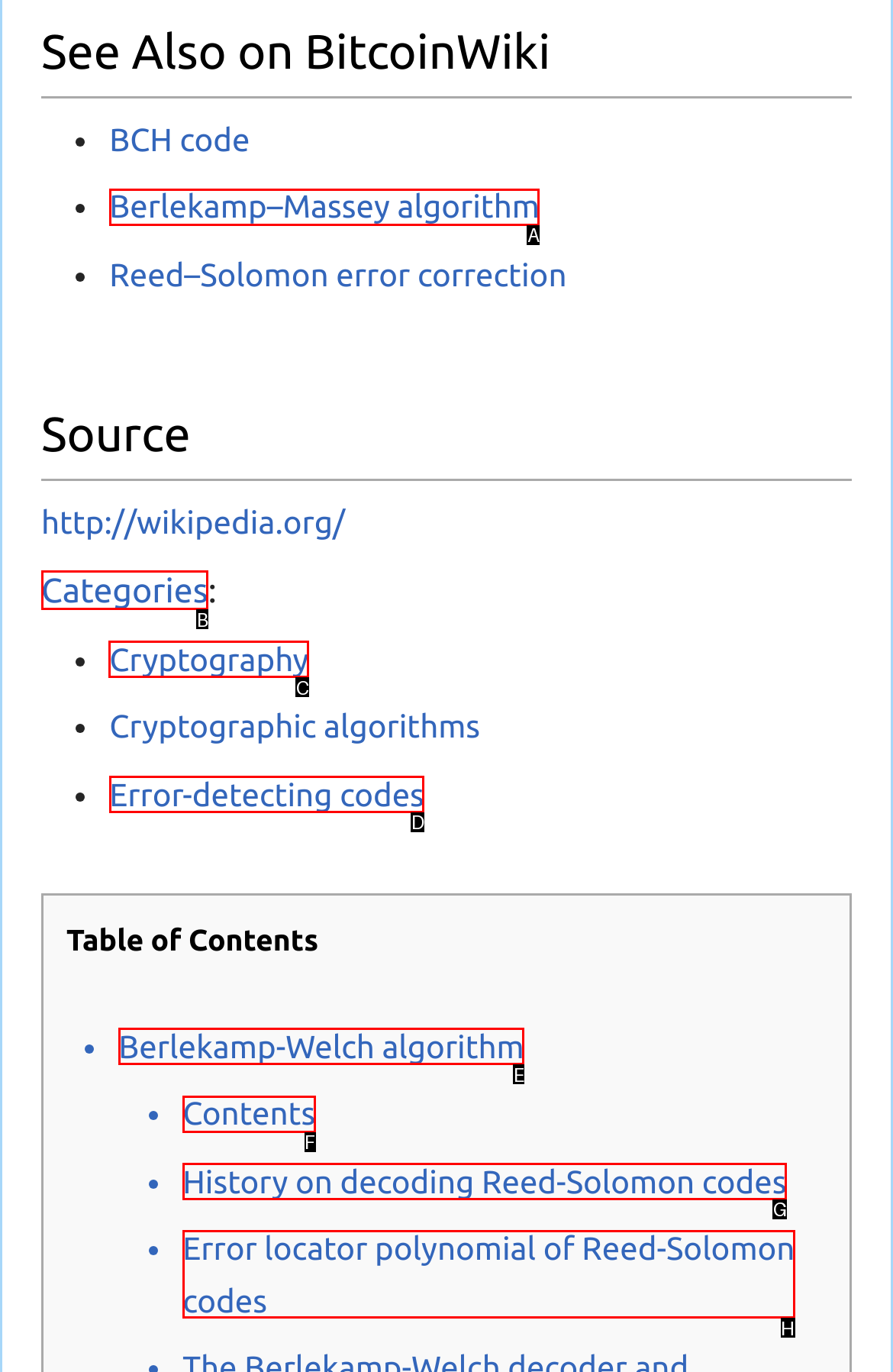To complete the task: Explore Cryptography, select the appropriate UI element to click. Respond with the letter of the correct option from the given choices.

C